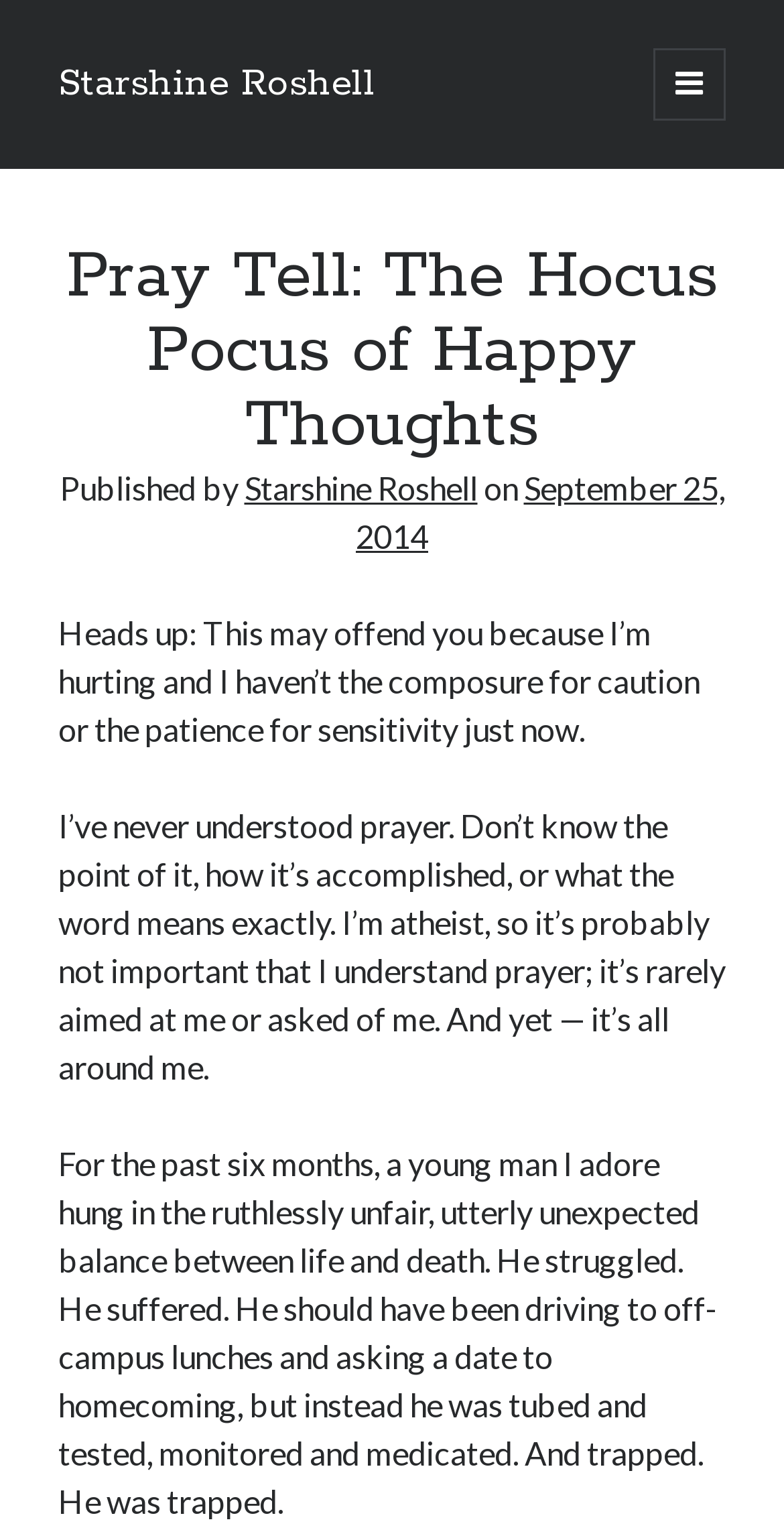Identify the bounding box for the UI element specified in this description: "One Space. Period.". The coordinates must be four float numbers between 0 and 1, formatted as [left, top, right, bottom].

[0.077, 0.358, 0.336, 0.378]